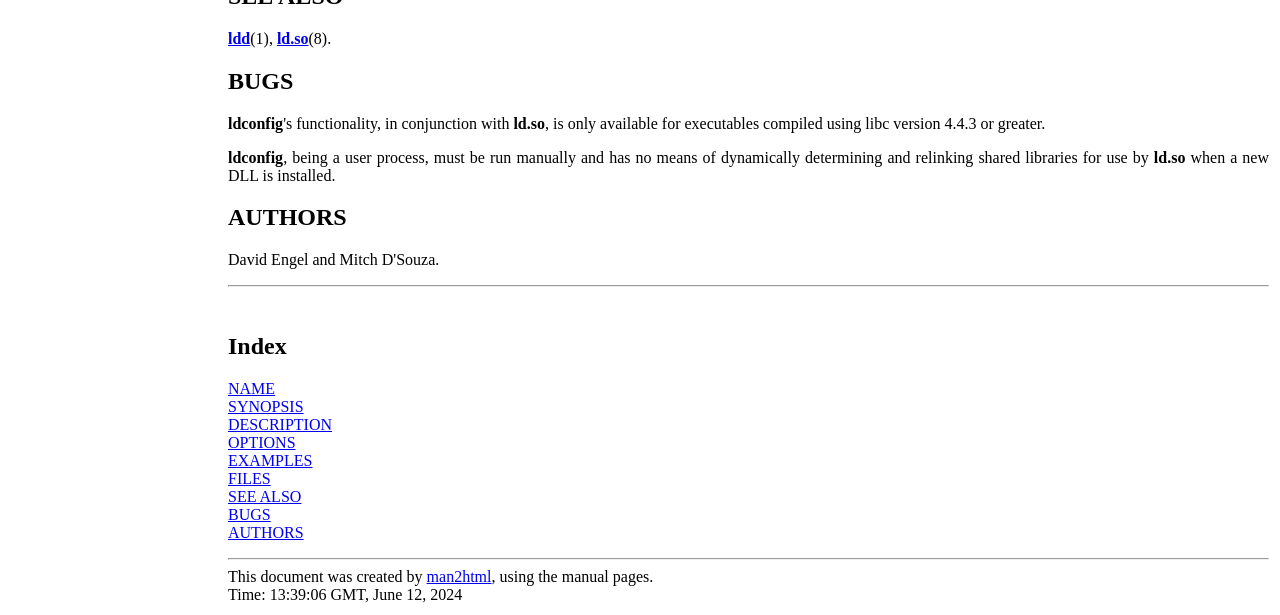What is the purpose of ldconfig?
Using the picture, provide a one-word or short phrase answer.

relinking shared libraries